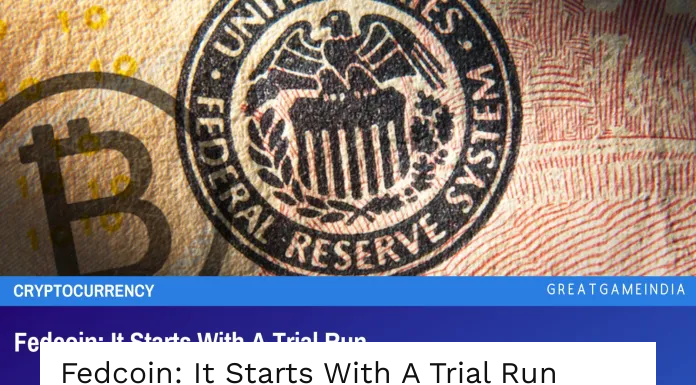Give a thorough and detailed caption for the image.

The image features a close-up of a Federal Reserve seal set against a backdrop that incorporates elements associated with cryptocurrency, specifically the Bitcoin logo. The seal prominently displays the text "United States Federal Reserve System," symbolizing the traditional financial authorities. Below the image, there is a caption reading "Fedcoin: It Starts With A Trial Run," indicating a discussion on the intersection of government-backed digital currencies and the evolving landscape of money. The overall theme reflects a critical exploration of the implications of a cashless society and the shift towards digital economies.